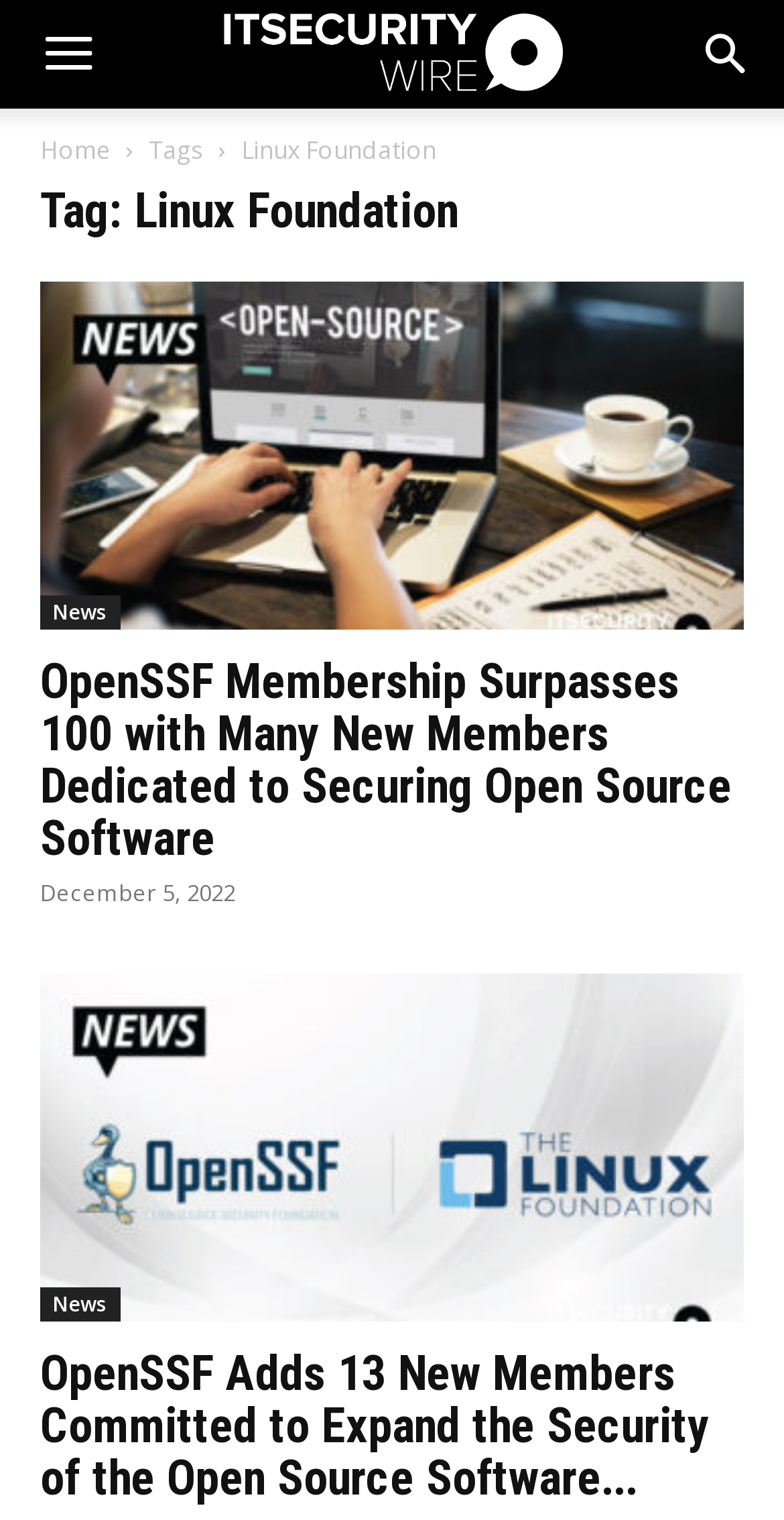Please locate and generate the primary heading on this webpage.

Tag: Linux Foundation